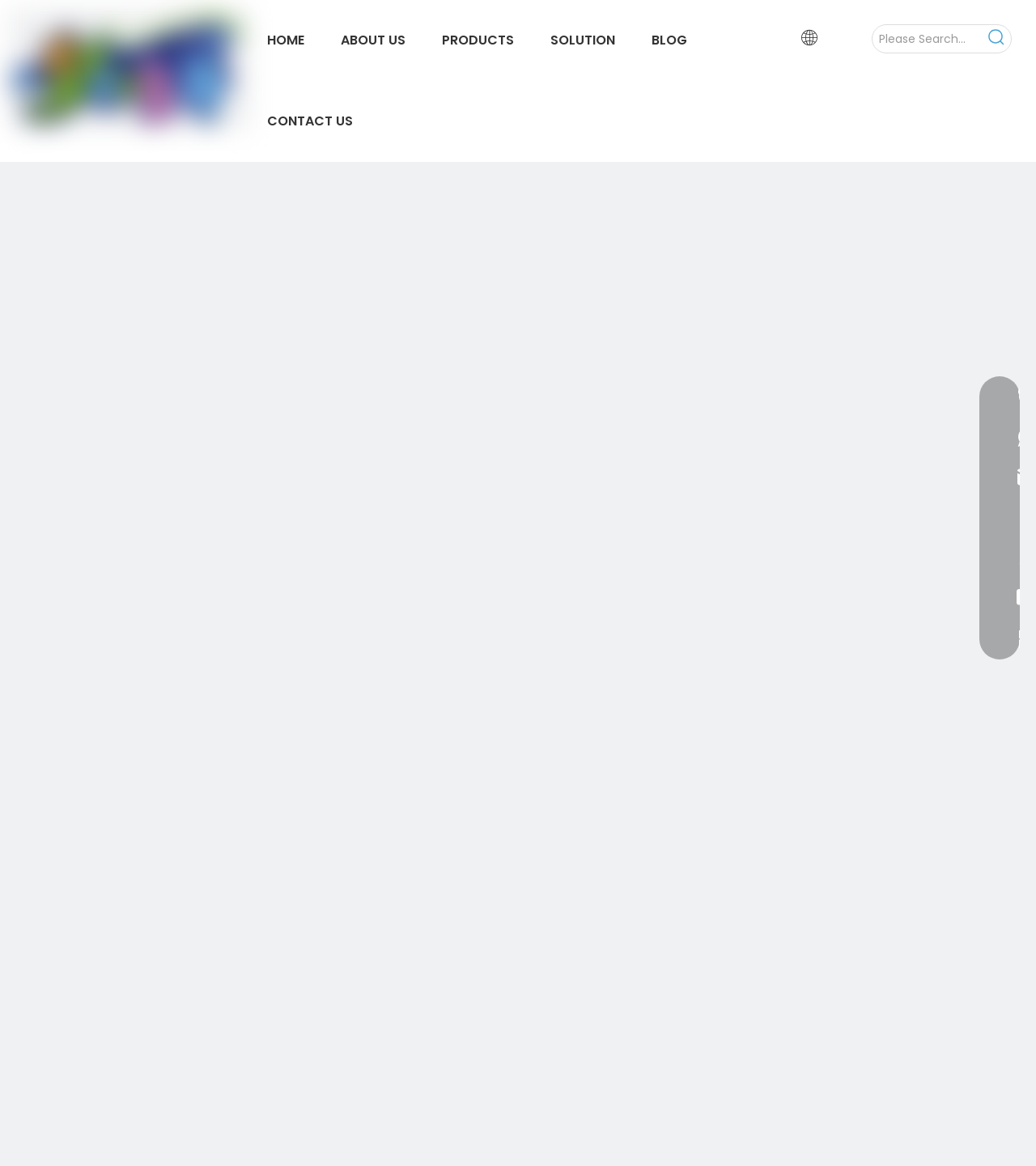Describe all the key features of the webpage in detail.

The webpage is about CNPLAYGROUND, a Guangzhou-based playground equipment manufacturer and supplier. At the top-left corner, there is a link to the company's description, accompanied by an image. 

Below this, there is a navigation menu with six links: HOME, ABOUT US, PRODUCTS, SOLUTION, BLOG, and CONTACT US, arranged horizontally across the top of the page. 

On the right side of the navigation menu, there is a search bar with a placeholder text "Please Search..." and a search button with a magnifying glass icon. 

At the bottom-right corner, there are several links and icons, including social media links, contact information, and a QR code. These links and icons are arranged vertically, with the QR code being the largest element. 

There are no prominent images or articles on the page, suggesting that it may be a landing page or a portal to other sections of the website.